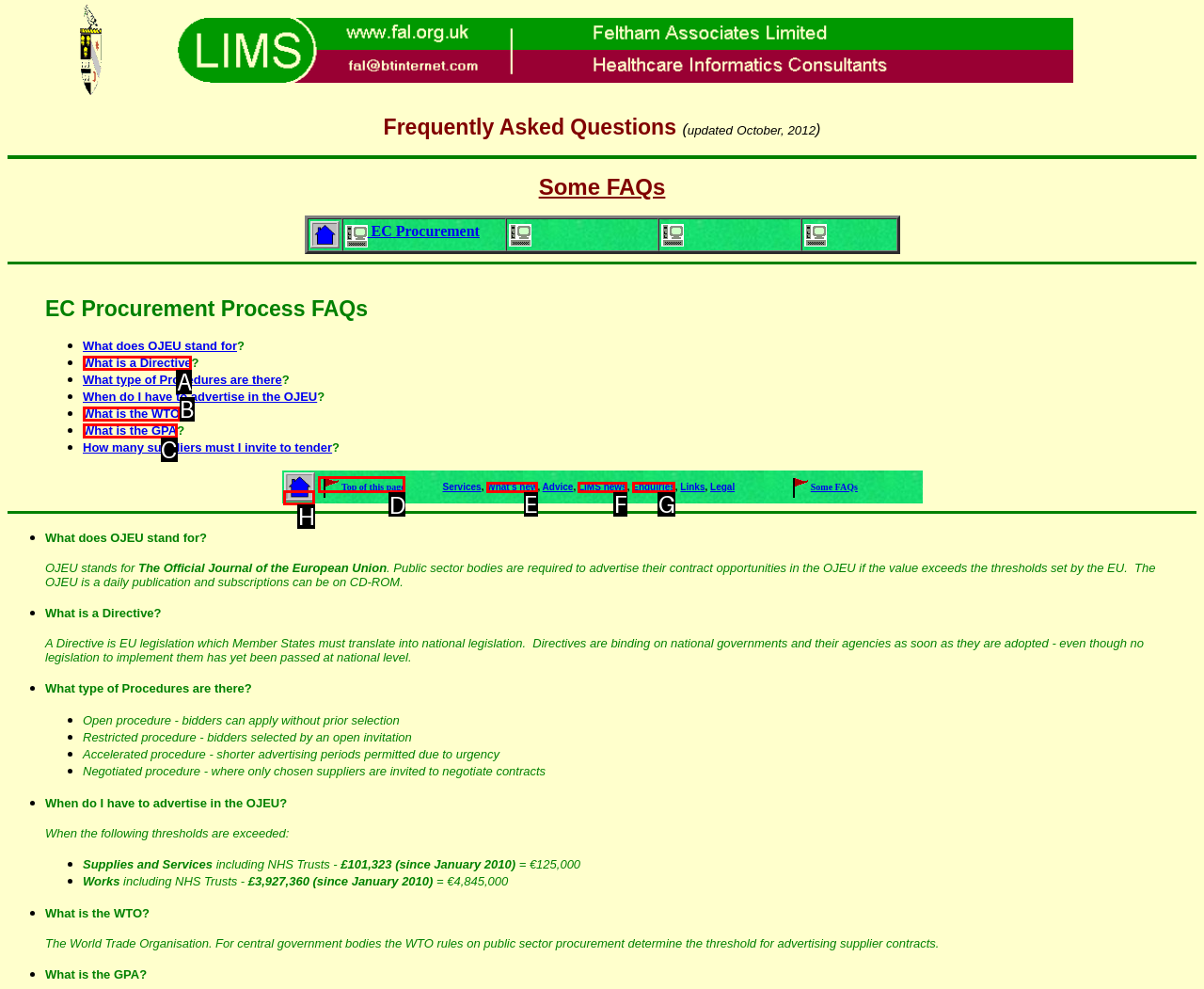Which UI element matches this description: LIMS news?
Reply with the letter of the correct option directly.

F